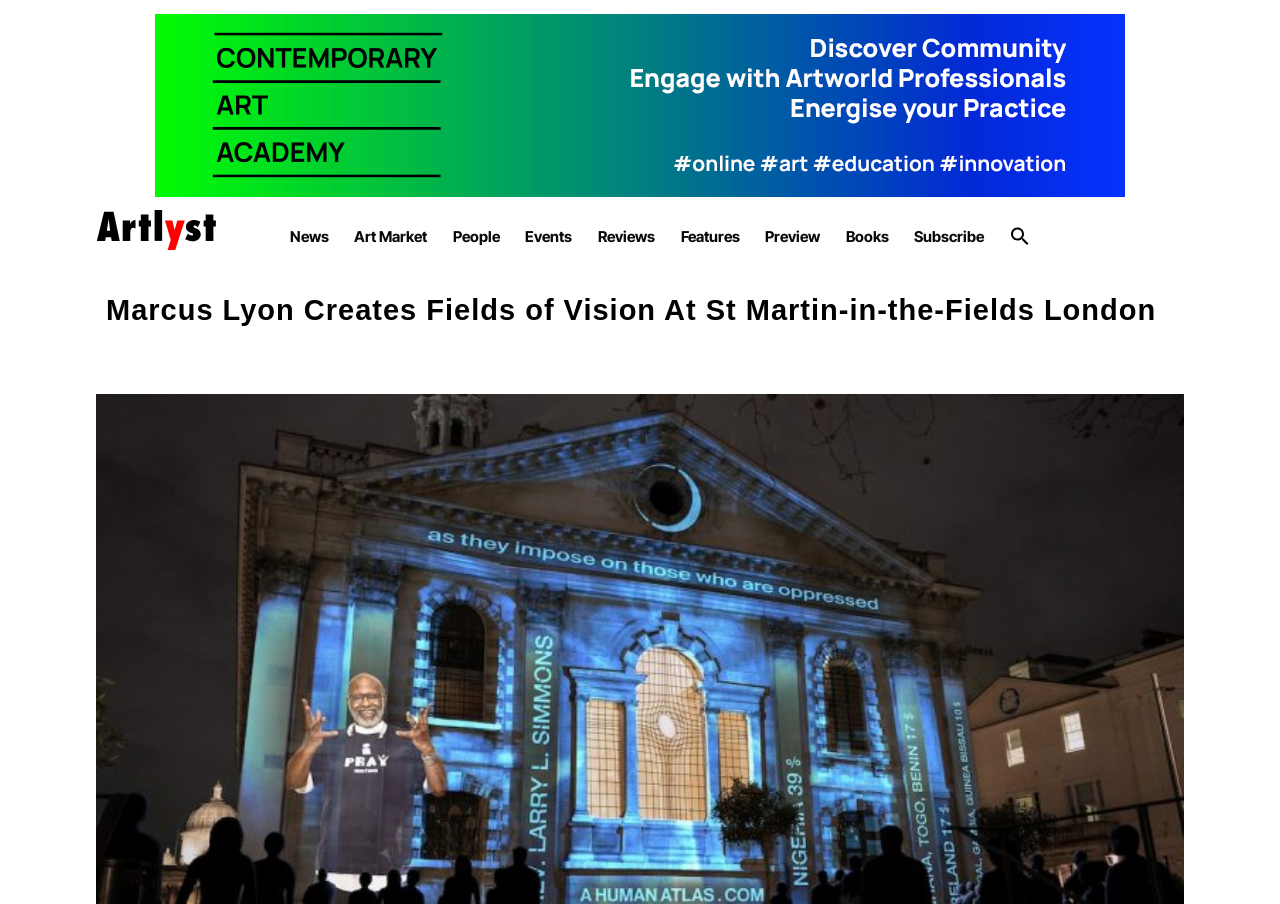What is the location where Fields of Vision is created?
Provide a thorough and detailed answer to the question.

By looking at the root element, I can see that the title of the webpage mentions 'St Martin-in-the-Fields London' as the location where Fields of Vision is created.